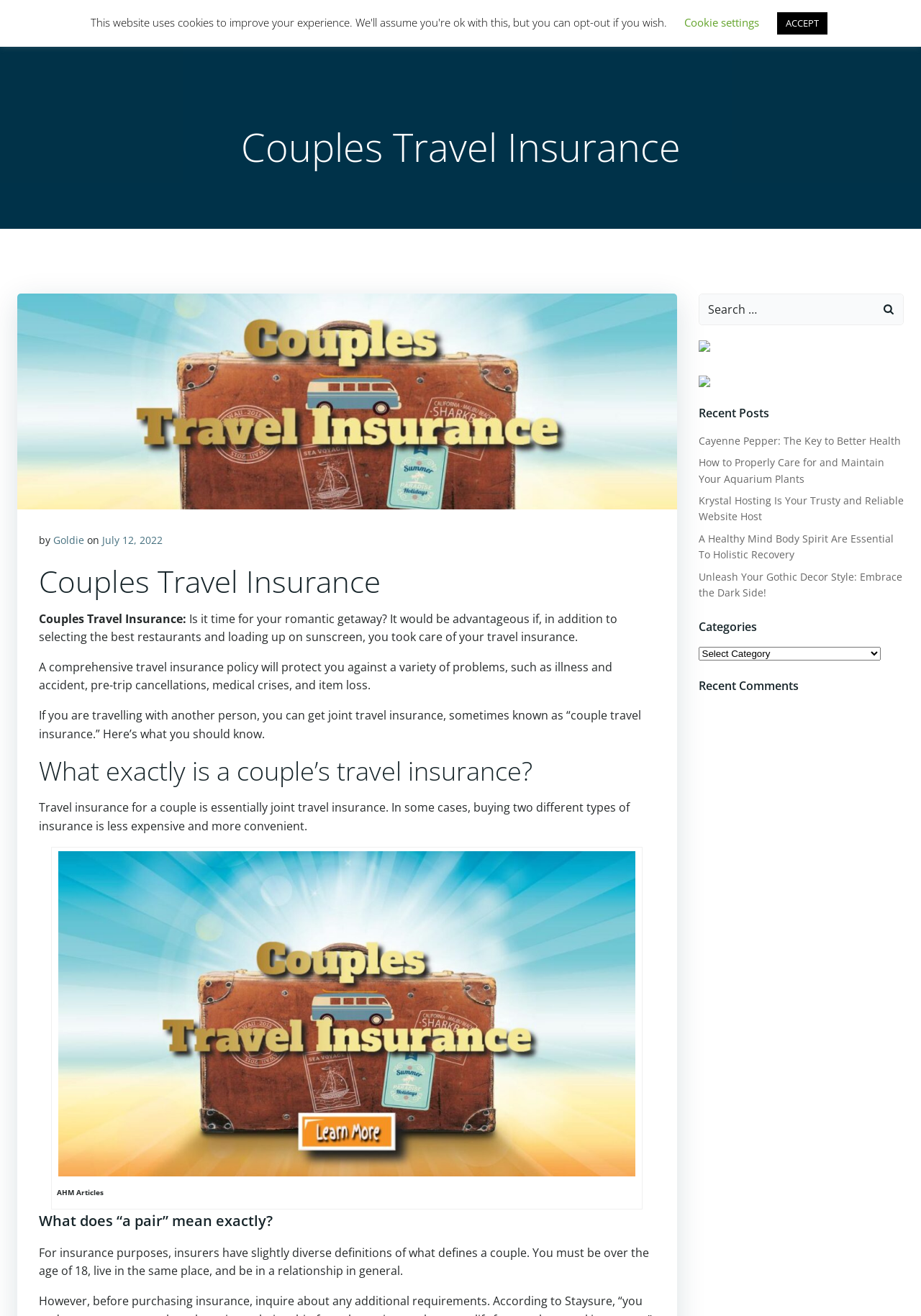Describe all the visual and textual components of the webpage comprehensively.

This webpage is about Couples Travel Insurance, with the main title "Couples Travel Insurance" at the top center of the page. Below the title, there is a navigation menu with links to "HOME", "SHOP", "ARTICLES", "ABOUT US", "LOGIN", and "LEGAL" aligned horizontally across the top of the page.

The main content of the page is divided into several sections. The first section has a heading "Couples Travel Insurance" and a brief introduction to the importance of travel insurance for couples. This section is followed by a paragraph of text that explains the benefits of having a comprehensive travel insurance policy.

The next section has a heading "What exactly is a couple’s travel insurance?" and provides information about what joint travel insurance is and how it works. This section includes a link to "couples travel insurance" and an image related to the topic.

Further down the page, there is a section with a heading "What does “a pair” mean exactly?" that explains how insurers define a couple for insurance purposes.

On the right side of the page, there is a search box with a button and a magnifying glass icon. Below the search box, there are several links to recent posts, including "Cayenne Pepper: The Key to Better Health", "How to Properly Care for and Maintain Your Aquarium Plants", and others. There is also a section with a heading "Categories" that includes a dropdown menu, and a section with a heading "Recent Comments".

At the bottom of the page, there is a footer section with a copyright notice "© 2024 Oceans Bounty" and a link to "Colibri". There are also two buttons, "Cookie settings" and "ACCEPT", at the bottom of the page.